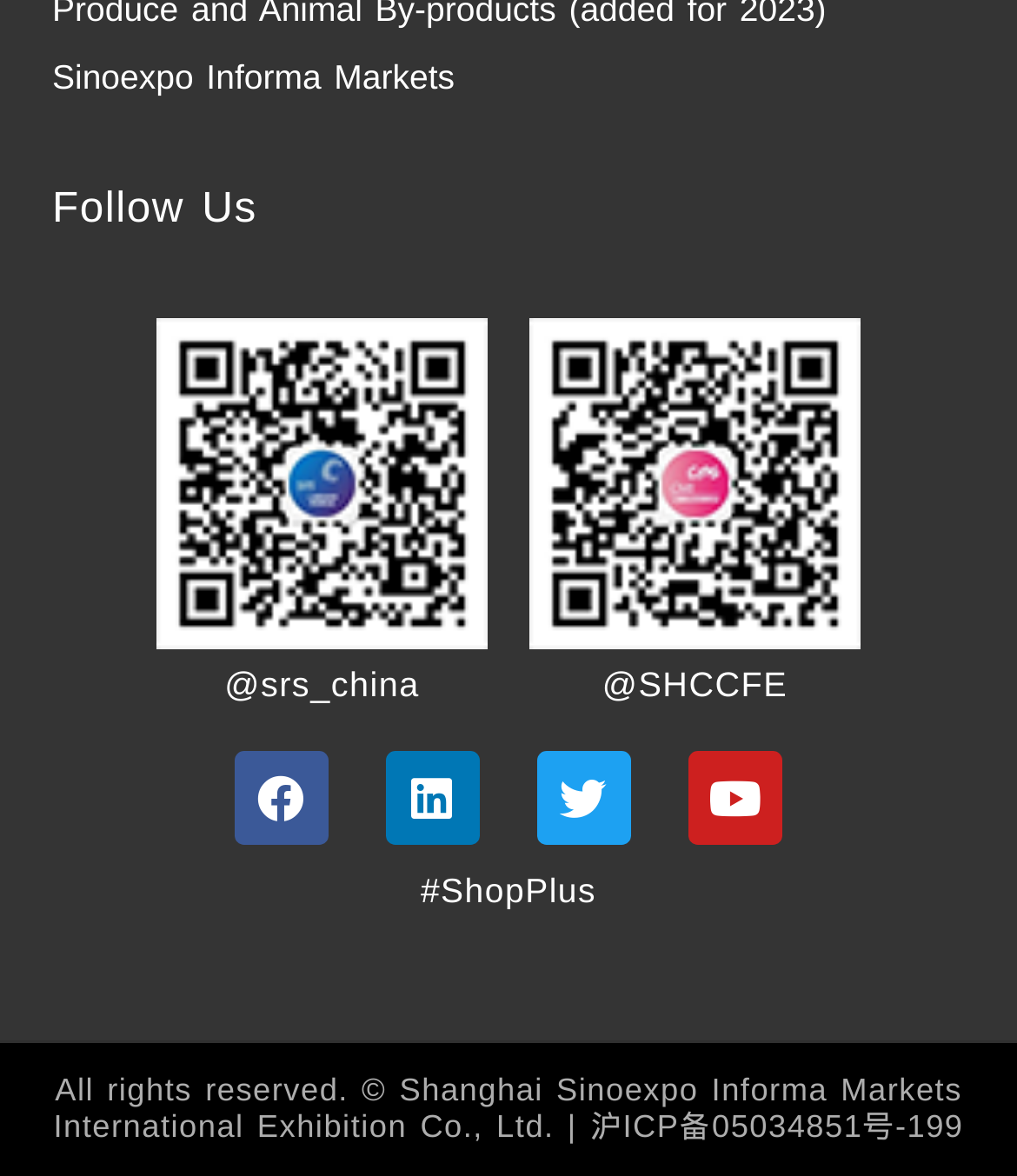How many columns are there for social media links?
Use the information from the image to give a detailed answer to the question.

The social media links are arranged in a horizontal layout, and there are four columns, each containing a link to a different social media platform.